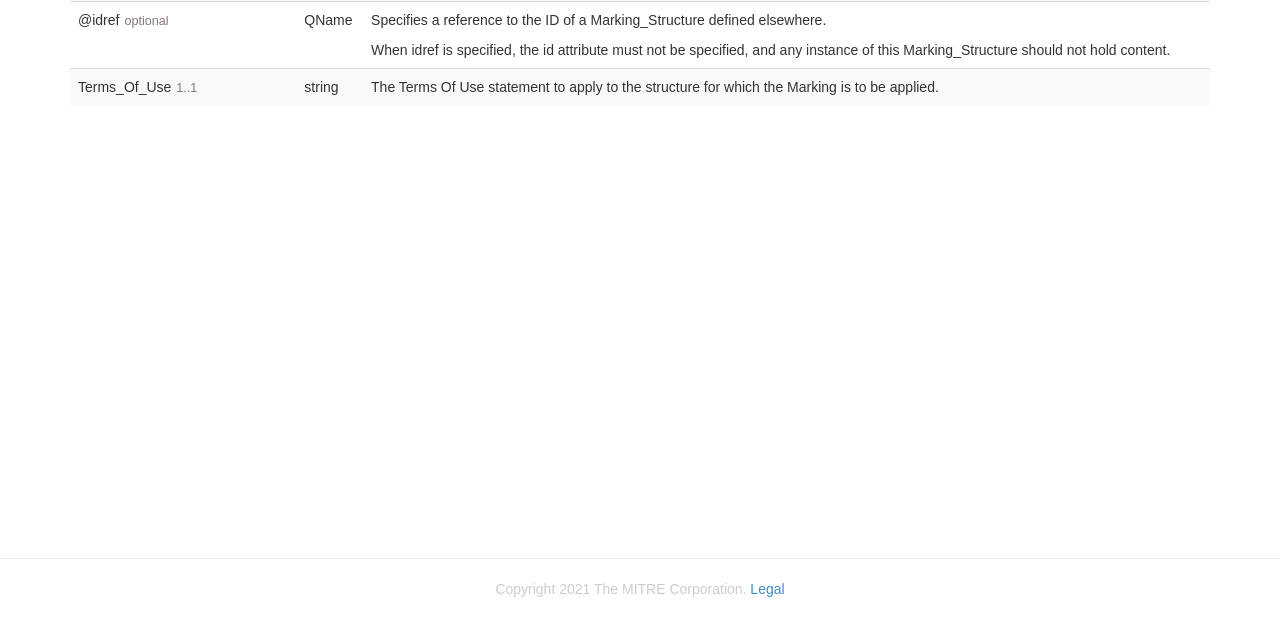Identify the bounding box coordinates for the UI element described as: "Legal". The coordinates should be provided as four floats between 0 and 1: [left, top, right, bottom].

[0.586, 0.908, 0.613, 0.933]